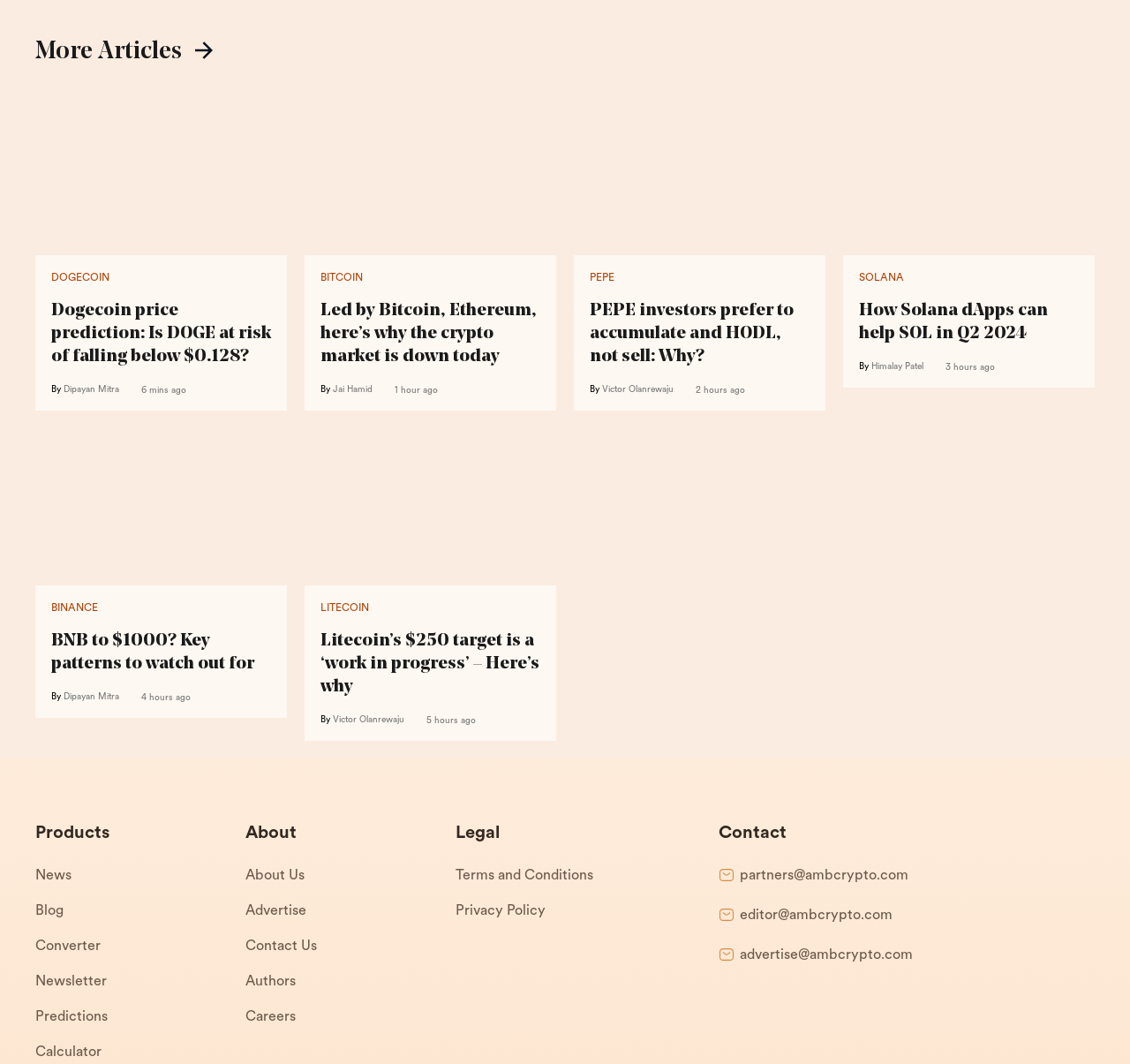Provide the bounding box for the UI element matching this description: "Terms and Conditions".

[0.403, 0.807, 0.589, 0.84]